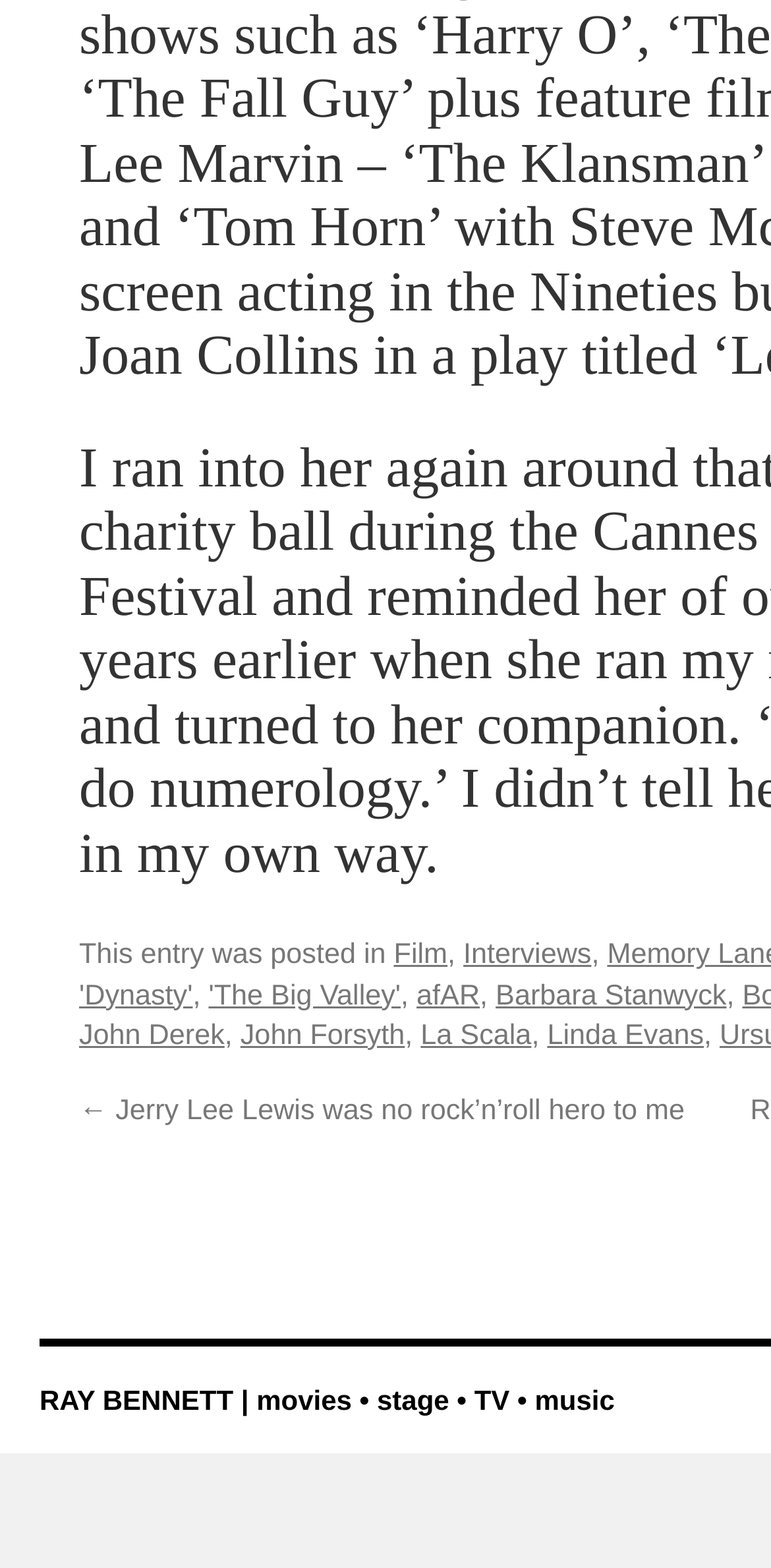What is the title of the last article?
Please provide a single word or phrase answer based on the image.

Jerry Lee Lewis was no rock’n’roll hero to me